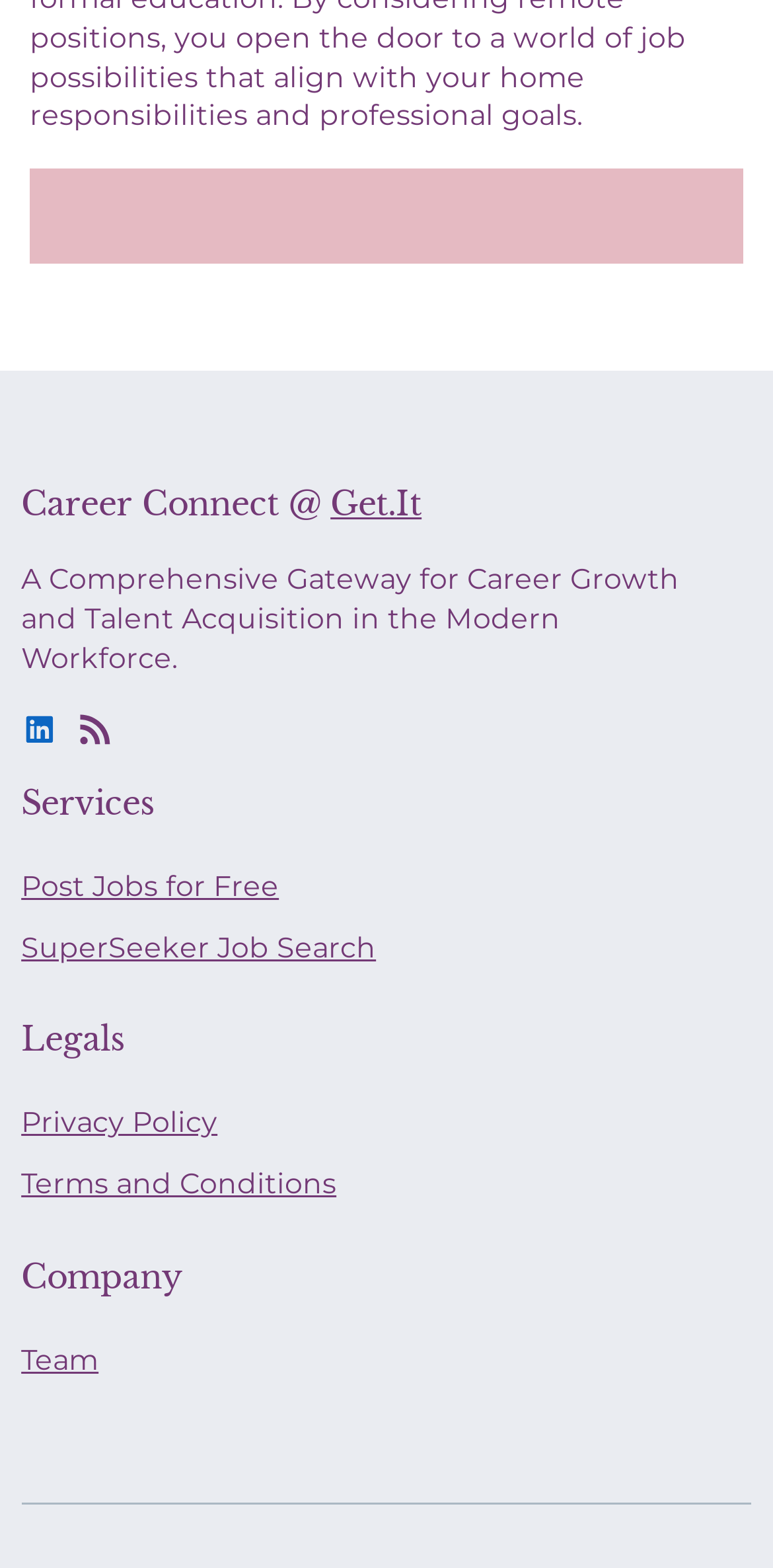Point out the bounding box coordinates of the section to click in order to follow this instruction: "View Post Jobs for Free".

[0.027, 0.554, 0.361, 0.577]